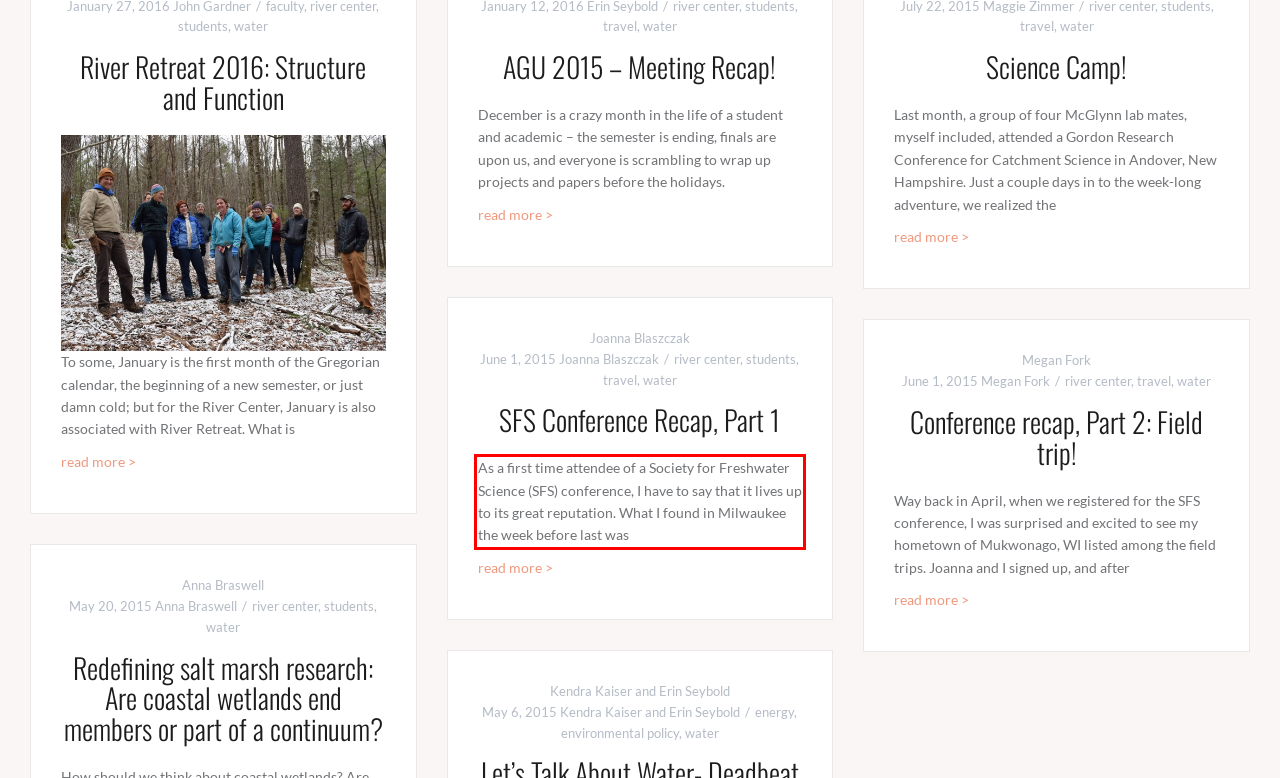Given a webpage screenshot, identify the text inside the red bounding box using OCR and extract it.

As a first time attendee of a Society for Freshwater Science (SFS) conference, I have to say that it lives up to its great reputation. What I found in Milwaukee the week before last was